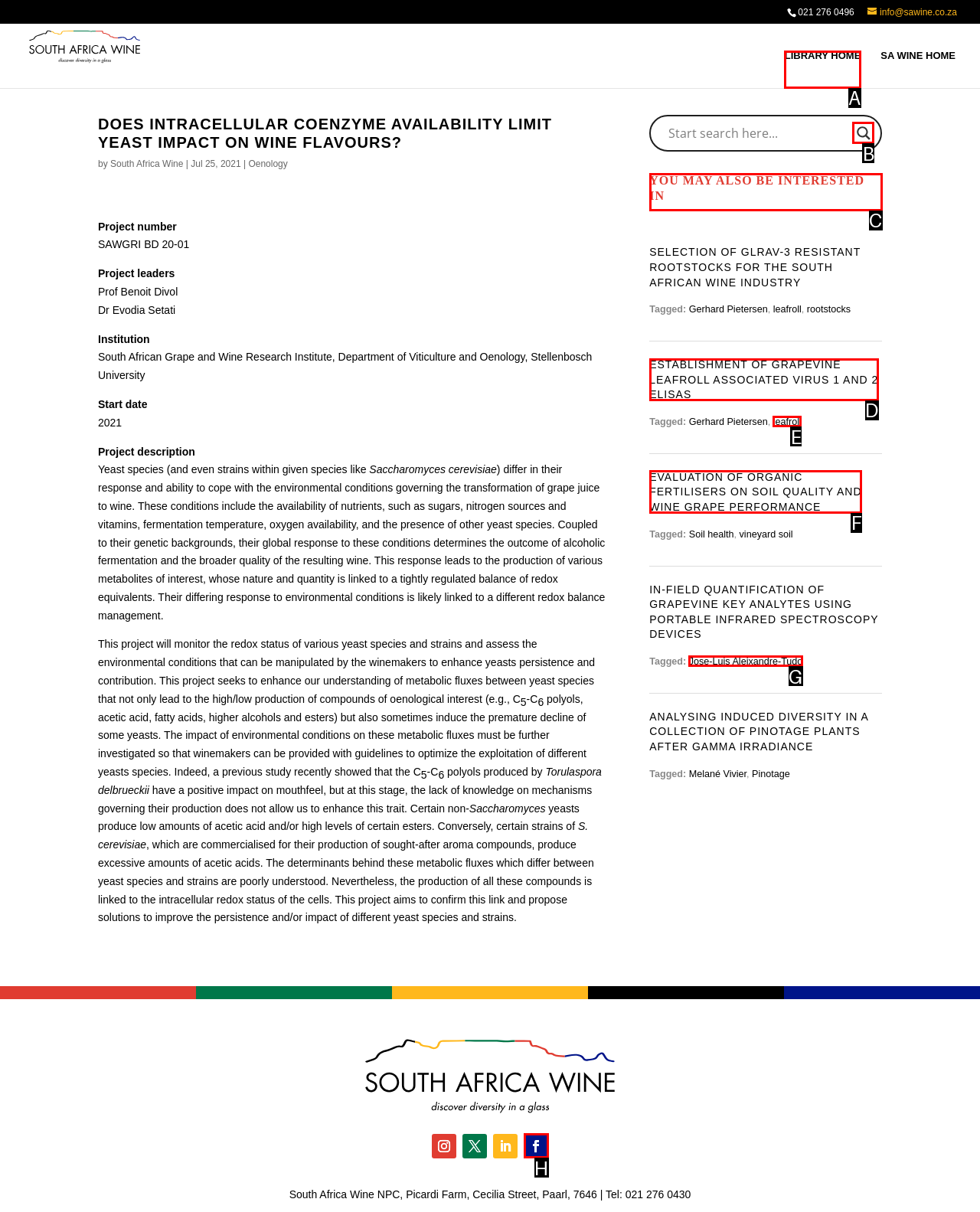Find the HTML element to click in order to complete this task: Explore the 'YOU MAY ALSO BE INTERESTED IN' section
Answer with the letter of the correct option.

C